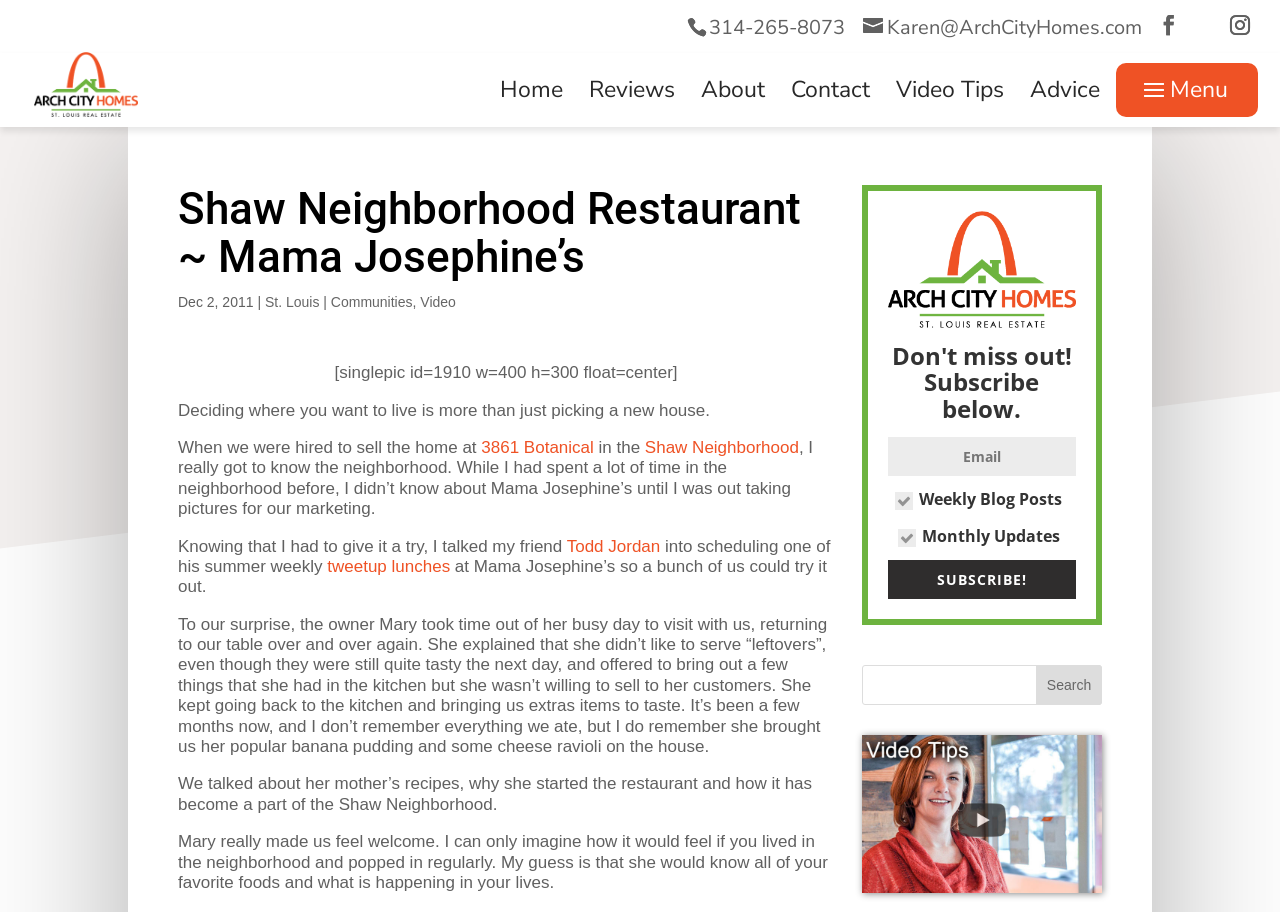Highlight the bounding box coordinates of the element you need to click to perform the following instruction: "Send an email to Karen."

[0.674, 0.015, 0.892, 0.045]